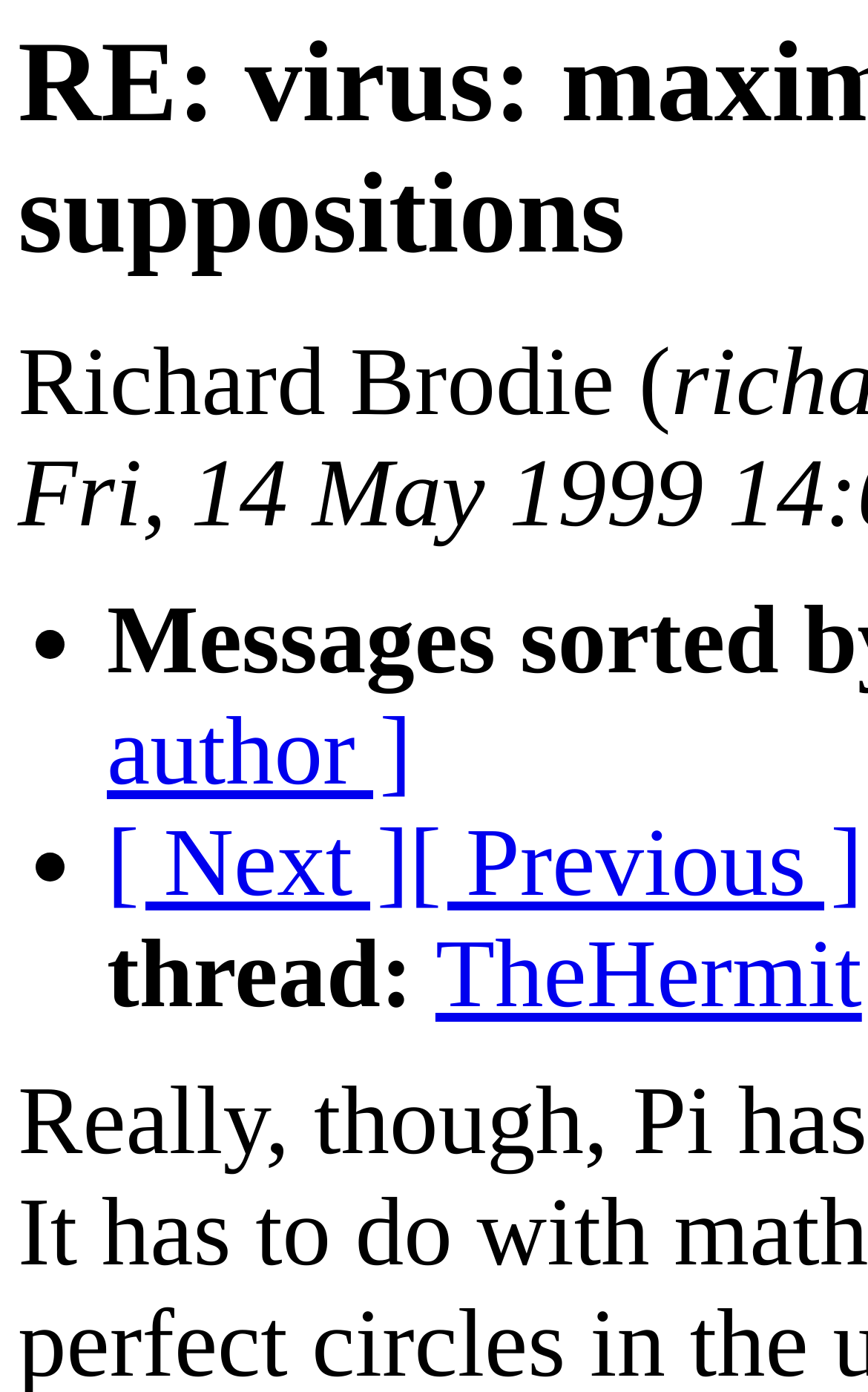Locate the bounding box coordinates of the UI element described by: "TheHermit". Provide the coordinates as four float numbers between 0 and 1, formatted as [left, top, right, bottom].

[0.502, 0.663, 0.993, 0.74]